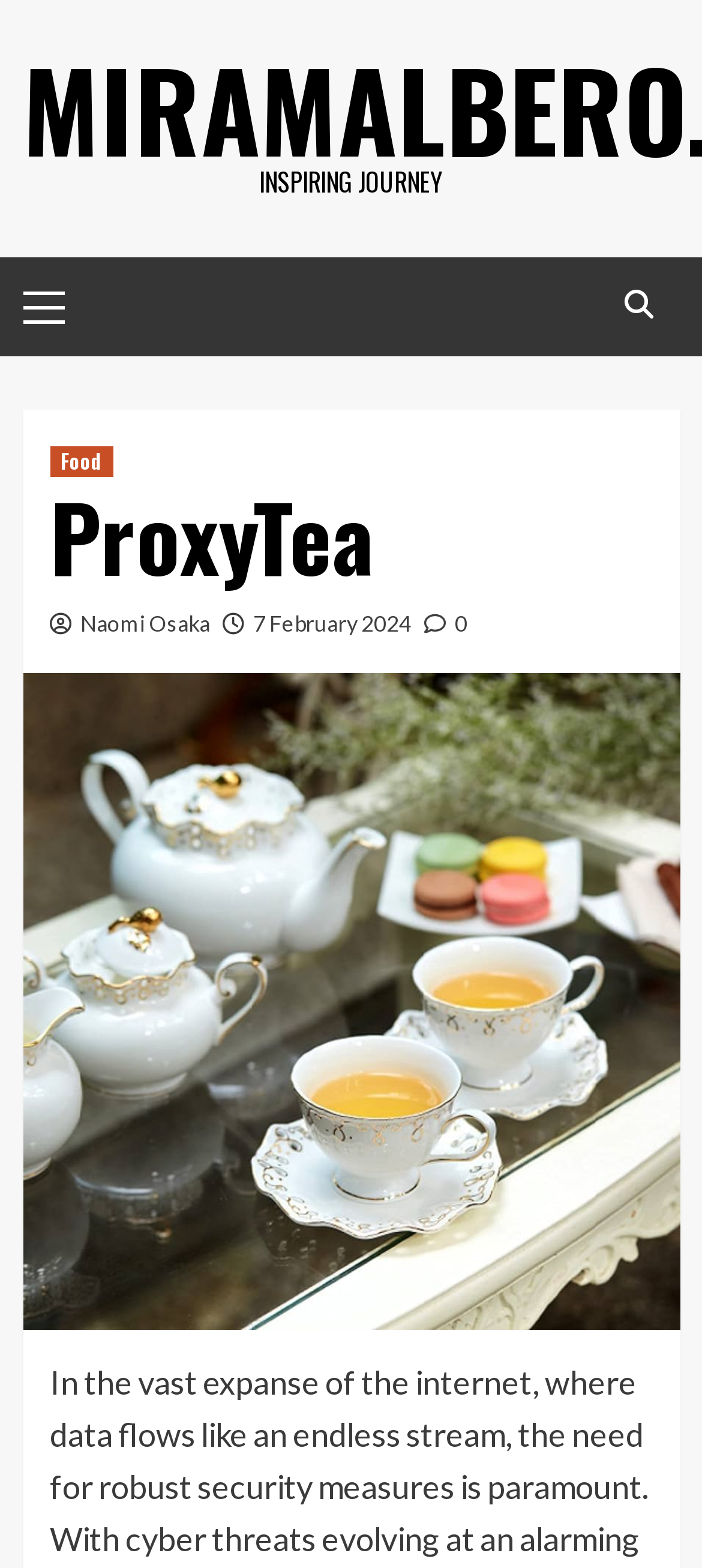What is the text above the primary menu? Examine the screenshot and reply using just one word or a brief phrase.

INSPIRING JOURNEY